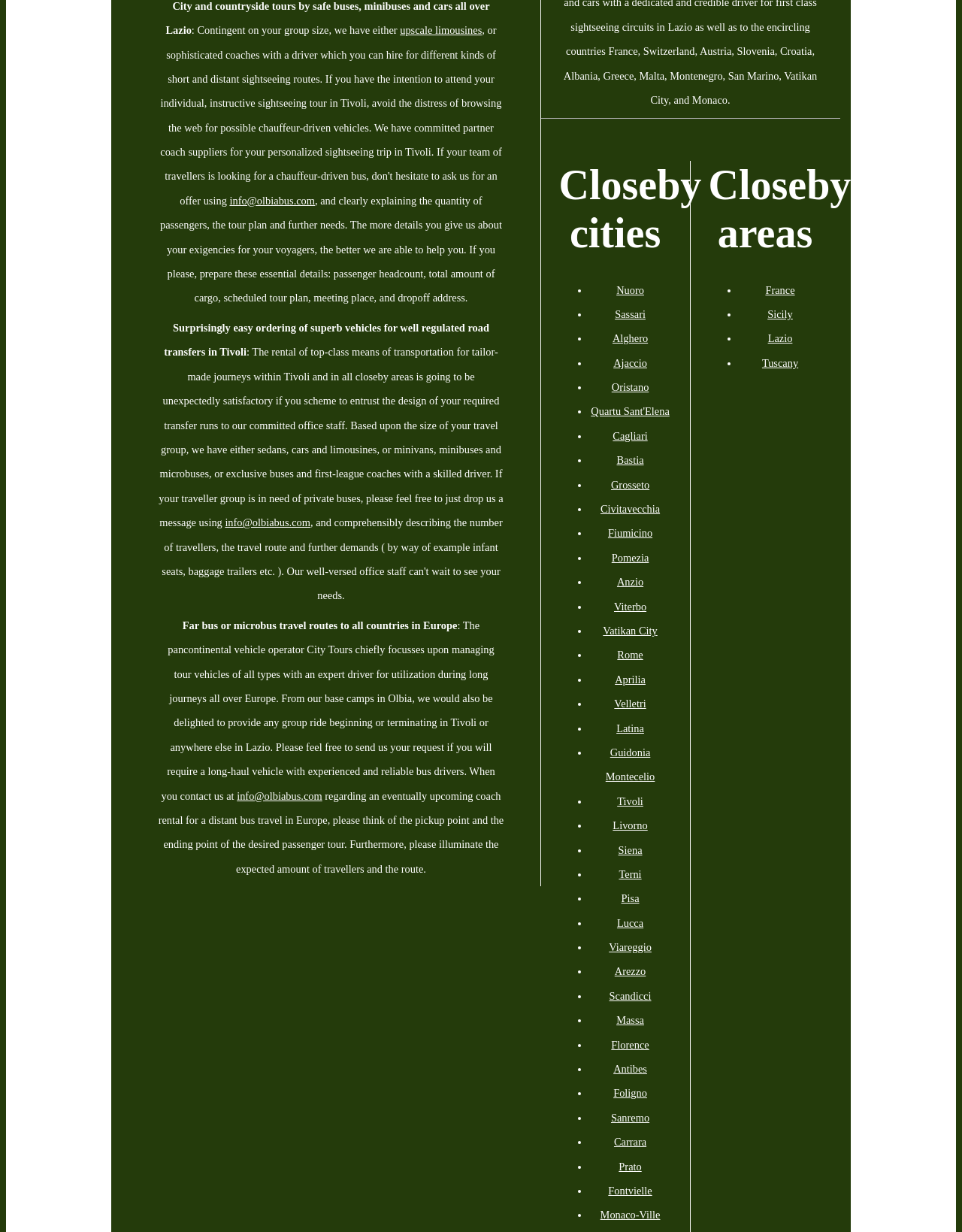Point out the bounding box coordinates of the section to click in order to follow this instruction: "send an email to 'info@olbiabus.com'".

[0.239, 0.158, 0.327, 0.168]